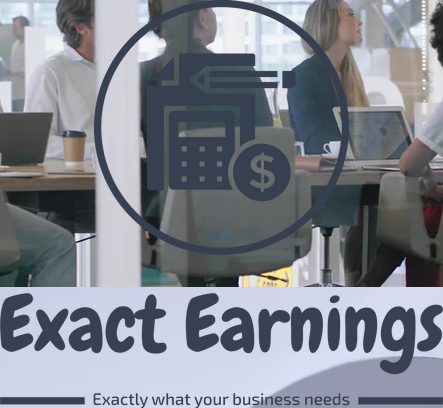Please provide a brief answer to the following inquiry using a single word or phrase:
What is the font style of the company name?

Bold, modern